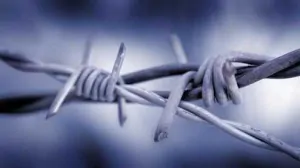Explain the image in a detailed and descriptive way.

This striking image features a close-up of barbed wire, intricately intertwined and partially twisted, set against a softly blurred backdrop. The monochromatic tones create a somber and contemplative atmosphere, evoking themes of confinement, restriction, and the harsh realities of life. The sharp barbs, prominently highlighted, symbolize barriers and challenges, resonating with the accompanying article's critique of societal pressures faced by the elderly and the government's stance on pensioners. This visual metaphor captures the essence of the article's message about the struggles of older generations in a rapidly changing social landscape.